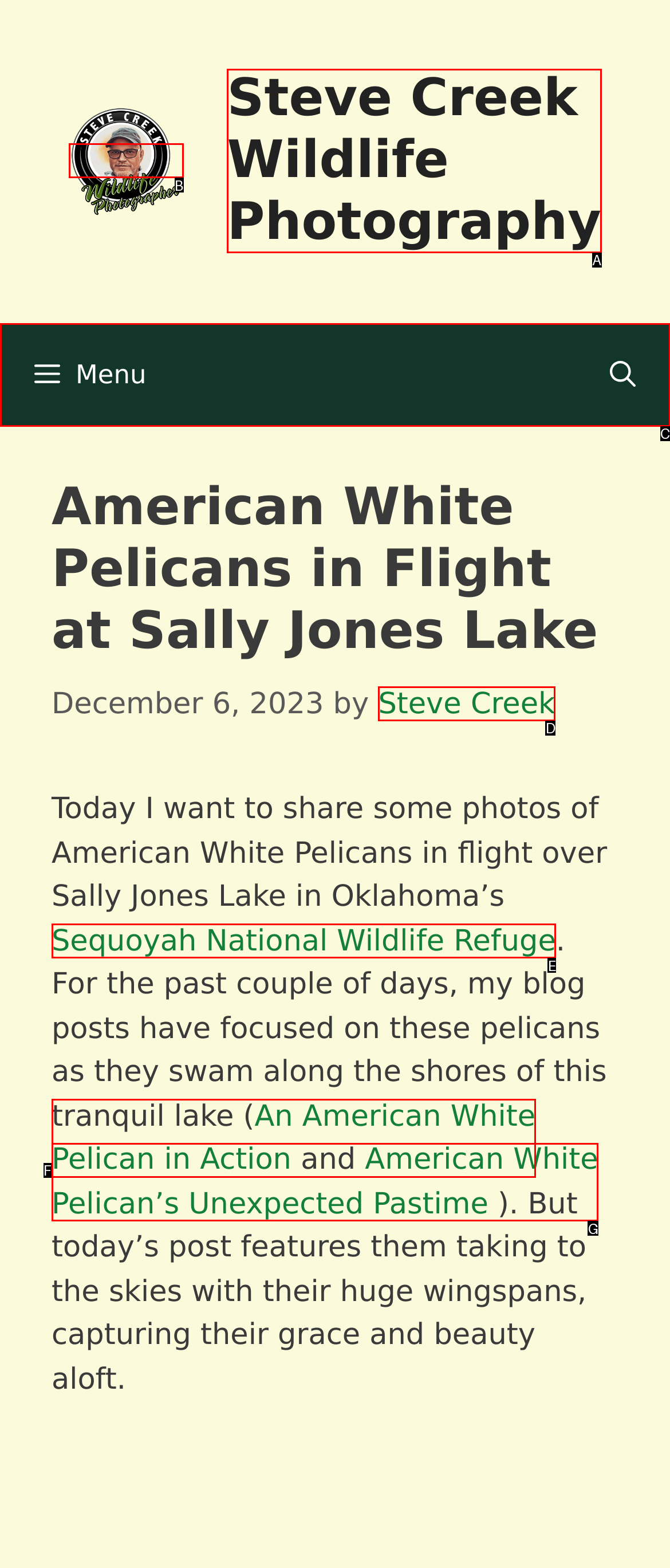Which lettered UI element aligns with this description: Steve Creek Wildlife Photography
Provide your answer using the letter from the available choices.

A